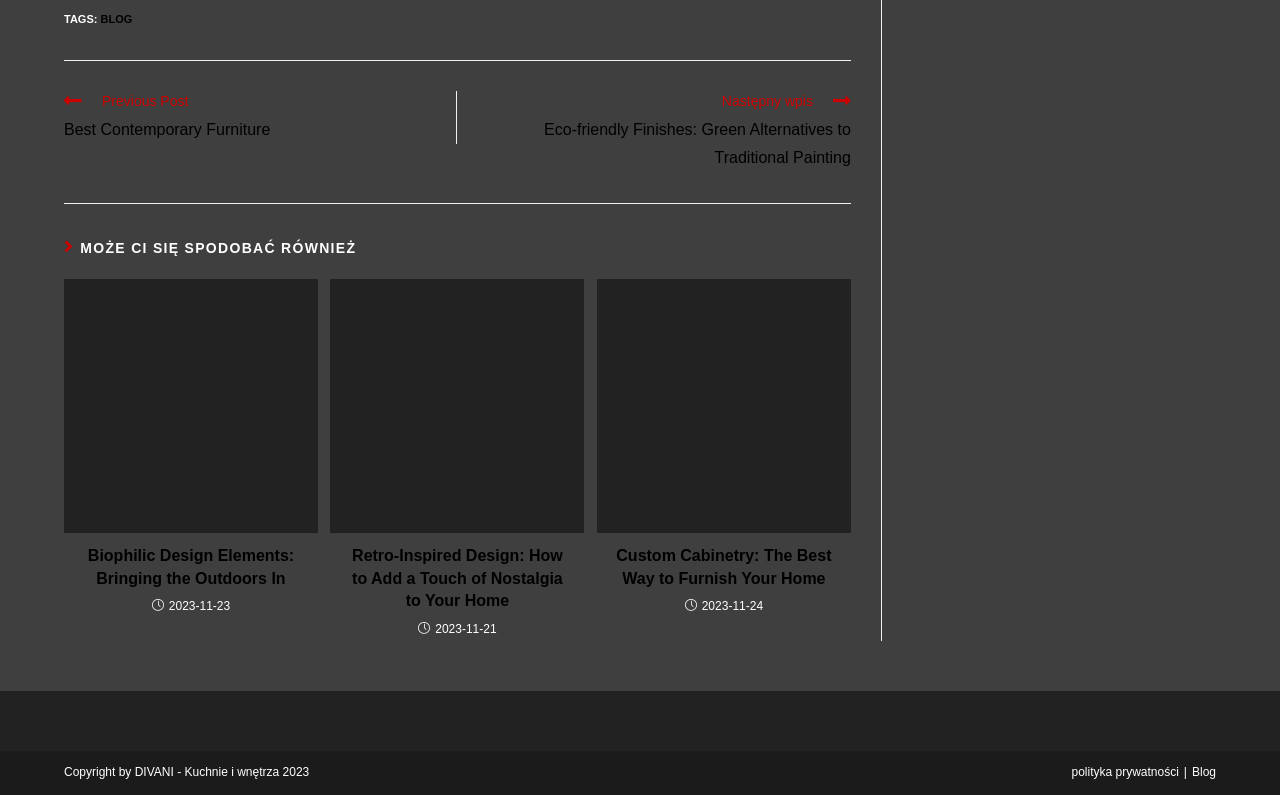What is the category of the article 'Biophilic Design Elements: Bringing the Outdoors In'? From the image, respond with a single word or brief phrase.

Design